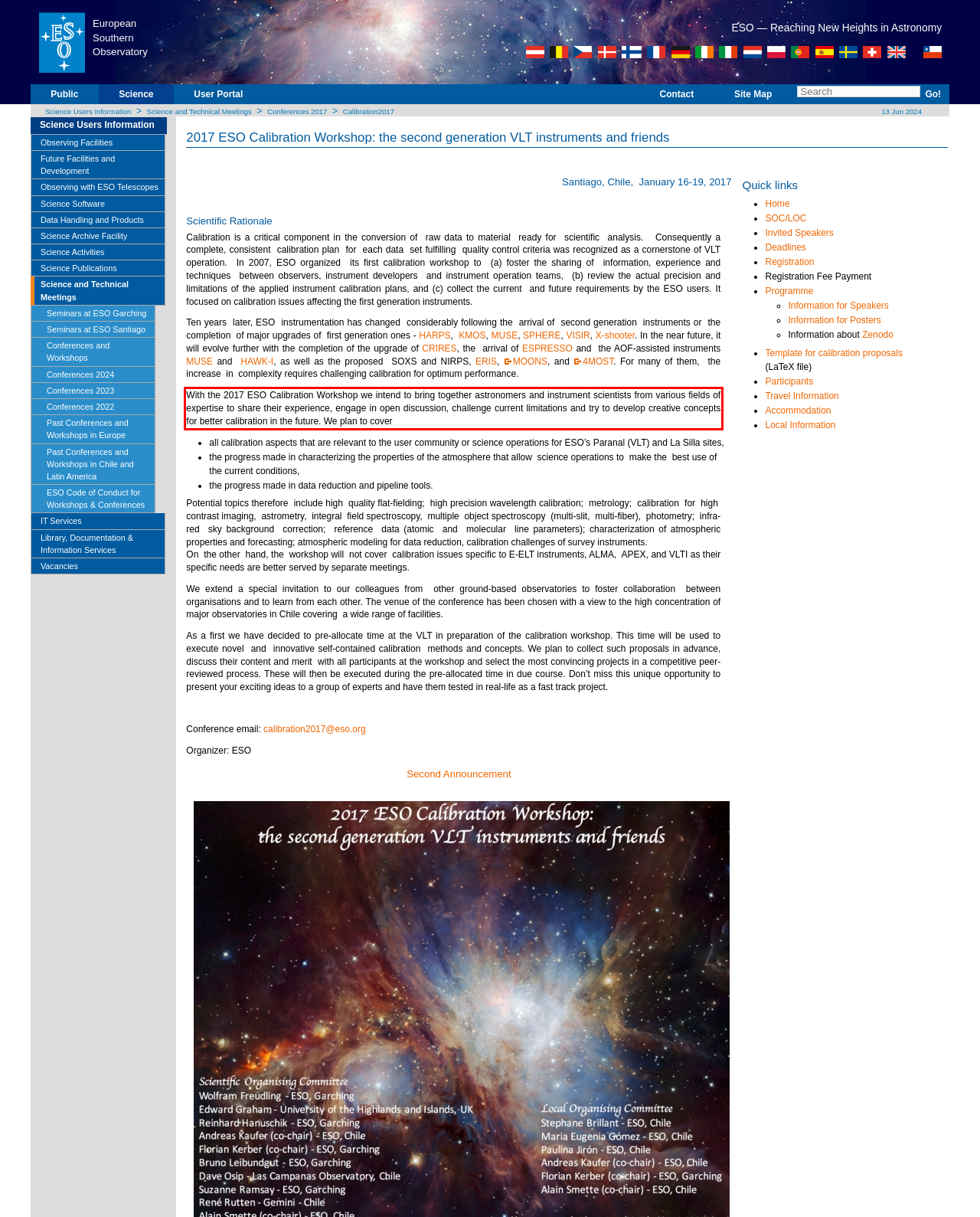Using the provided screenshot of a webpage, recognize and generate the text found within the red rectangle bounding box.

With the 2017 ESO Calibration Workshop we intend to bring together astronomers and instrument scientists from various fields of expertise to share their experience, engage in open discussion, challenge current limitations and try to develop creative concepts for better calibration in the future. We plan to cover